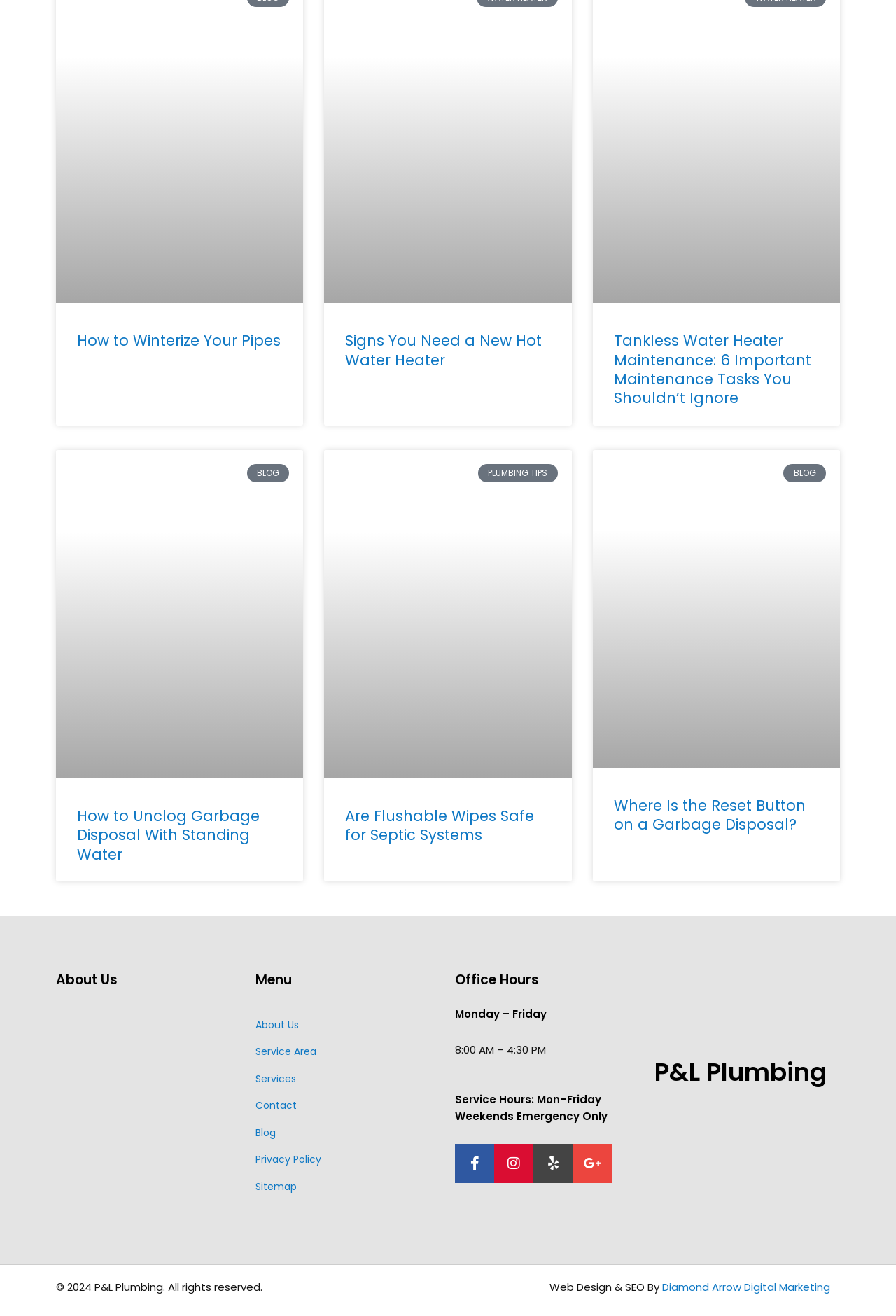Respond to the question with just a single word or phrase: 
What is the topic of the first article?

Unclog Garbage Disposal